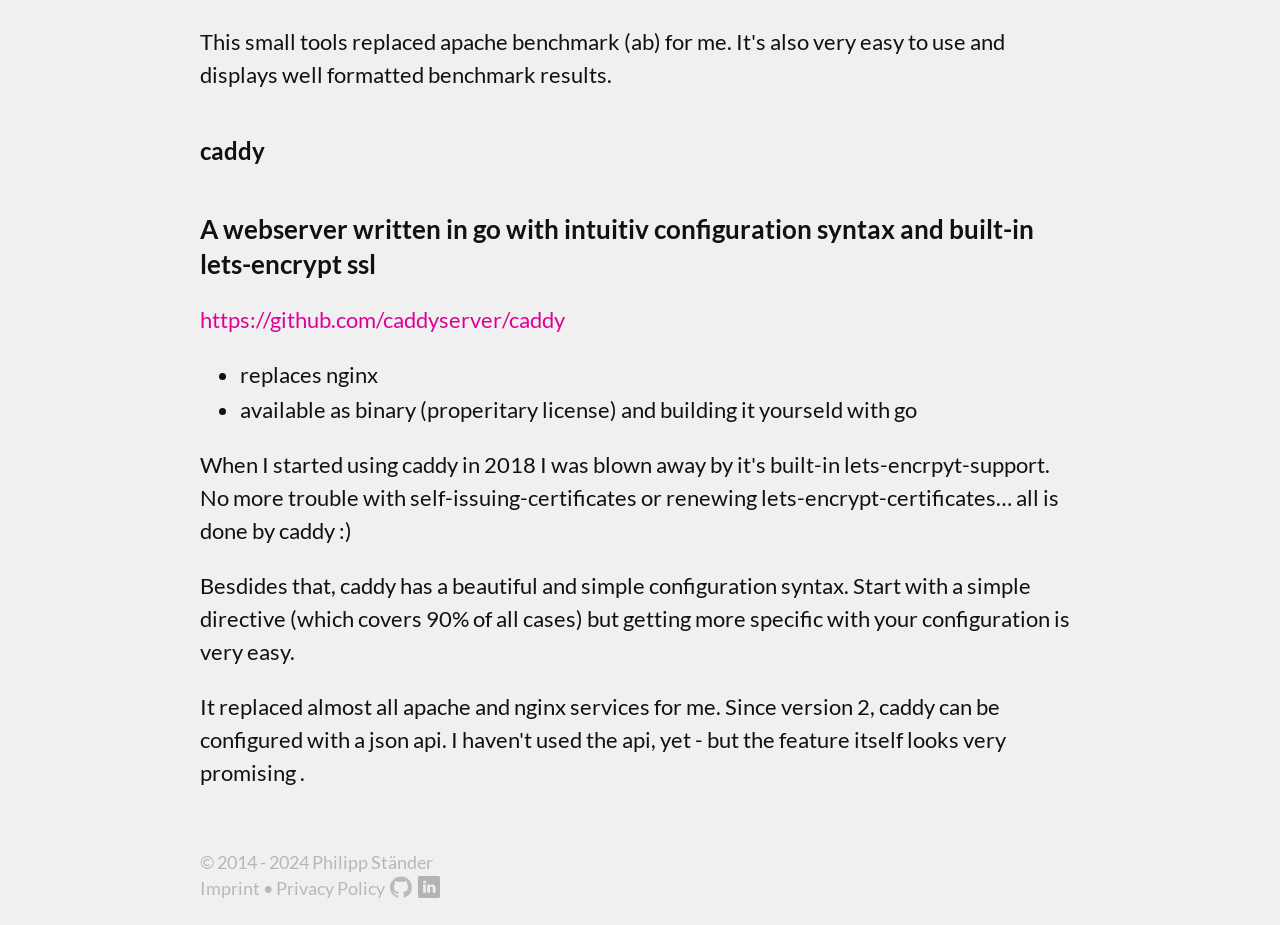How many social media links are present in the footer section?
Answer the question with a detailed explanation, including all necessary information.

The answer can be found by counting the social media links in the footer section, which are 'GitHub' and 'LinkedIn'. There are two social media links present.